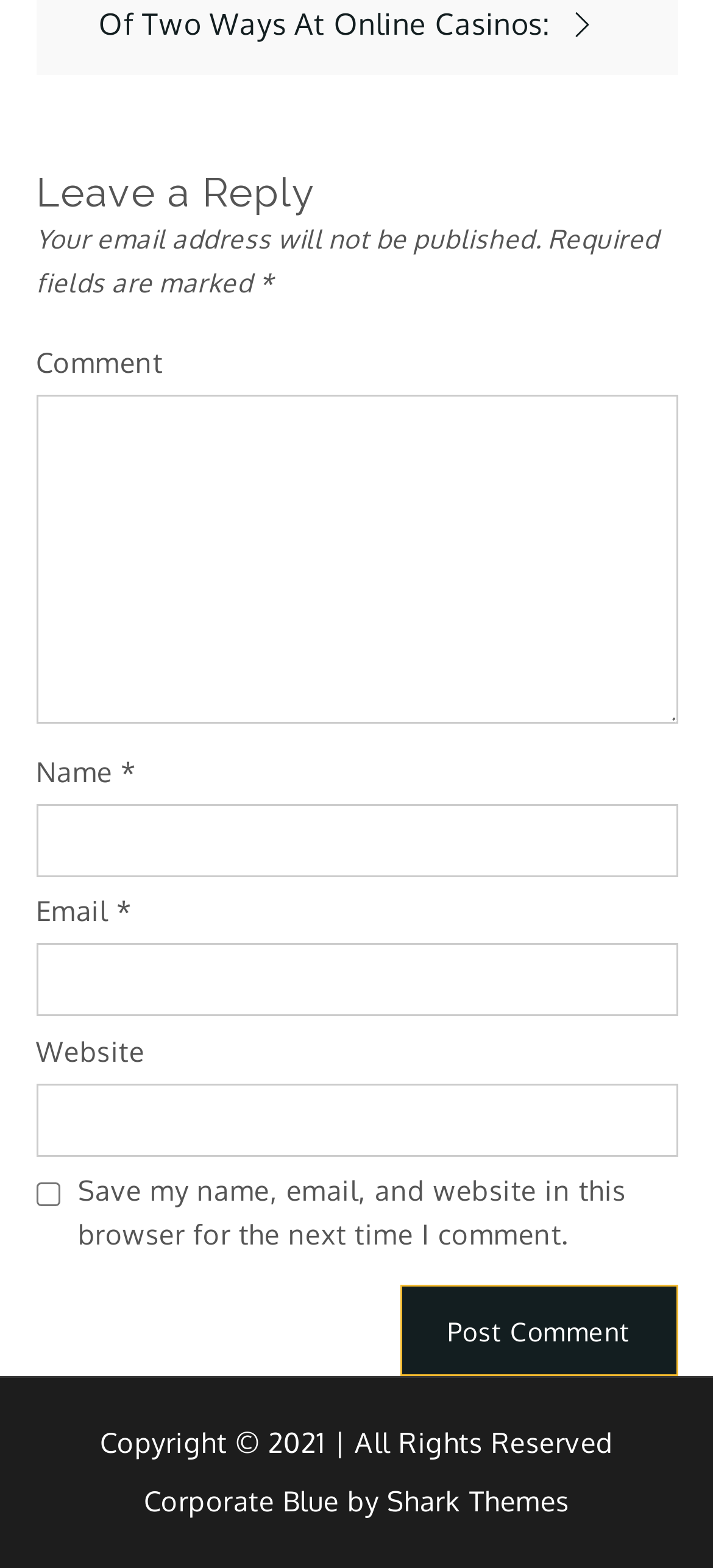Show the bounding box coordinates for the HTML element as described: "Shark Themes".

[0.542, 0.947, 0.799, 0.969]